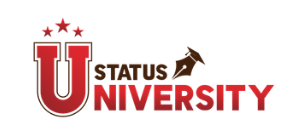What is the color of the stars in the logo?
Please give a detailed and elaborate answer to the question based on the image.

The color of the stars in the logo is red because the caption specifically mentions that 'three red stars create a striking visual accent' above the stylized letter 'U'.